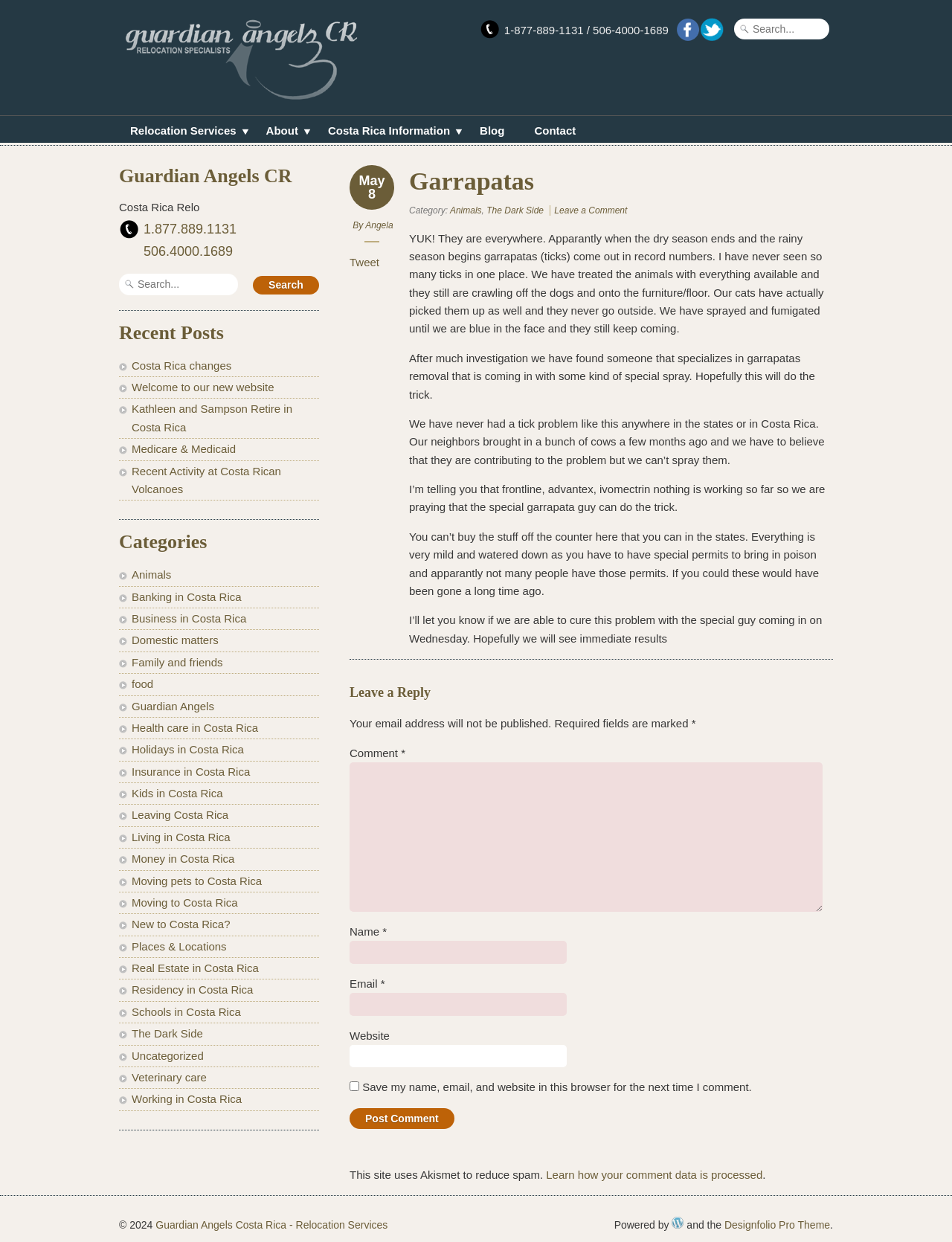Show me the bounding box coordinates of the clickable region to achieve the task as per the instruction: "Contact Guardian Angels Costa Rica".

[0.55, 0.096, 0.617, 0.114]